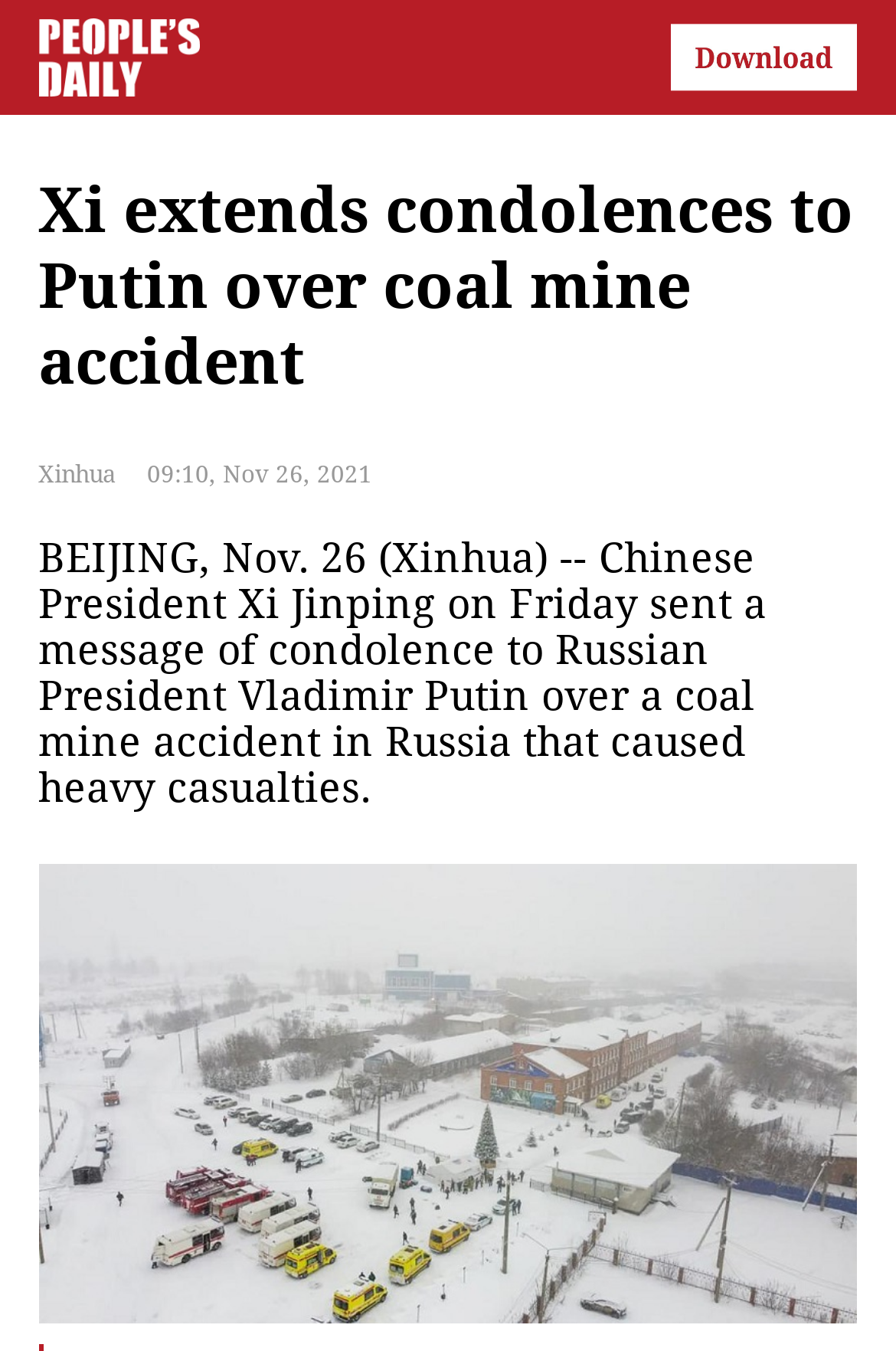What is the location of the coal mine accident?
Look at the image and respond with a single word or a short phrase.

Russia